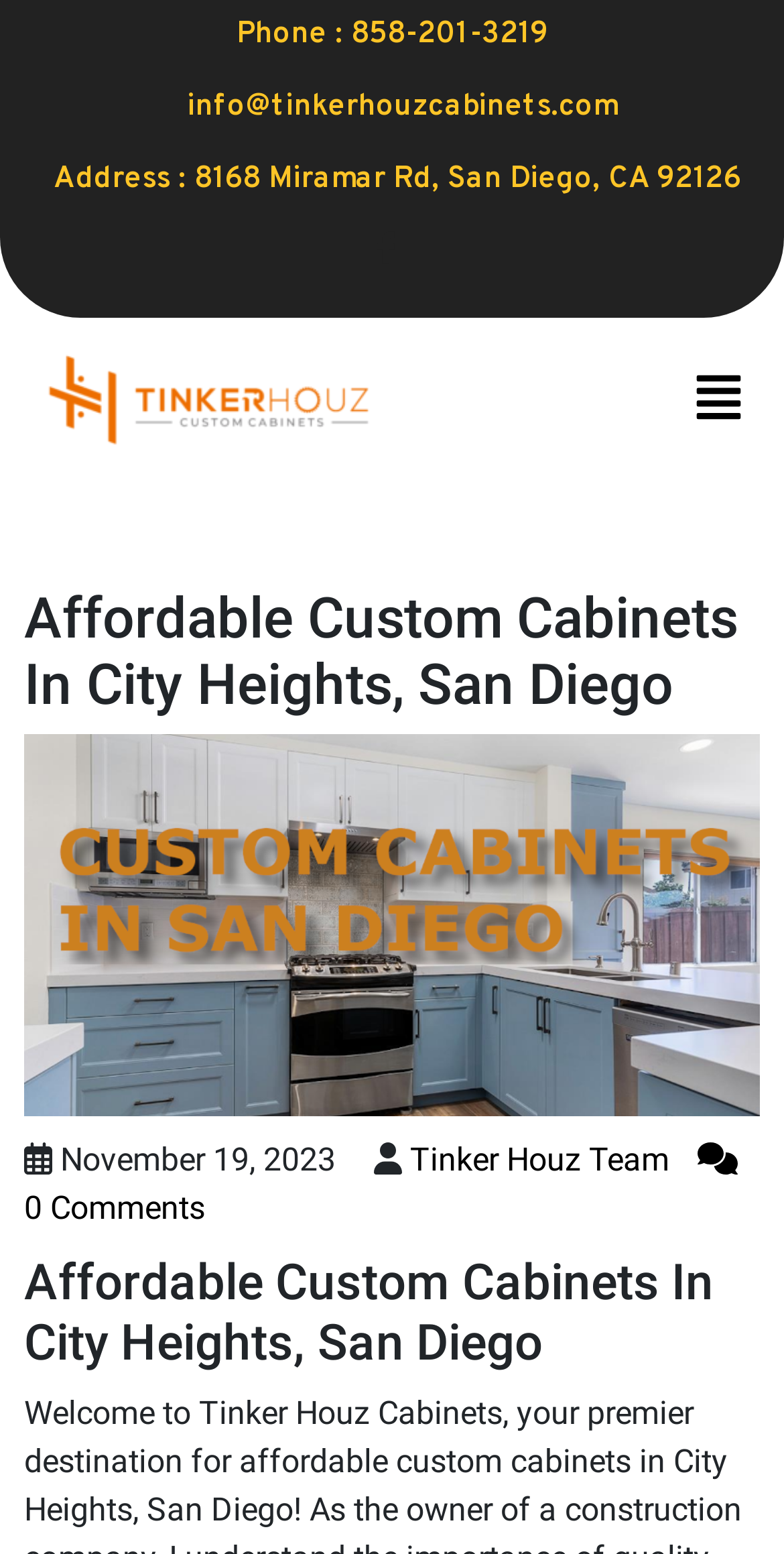What is the date mentioned on the webpage?
Using the image, provide a concise answer in one word or a short phrase.

November 19, 2023